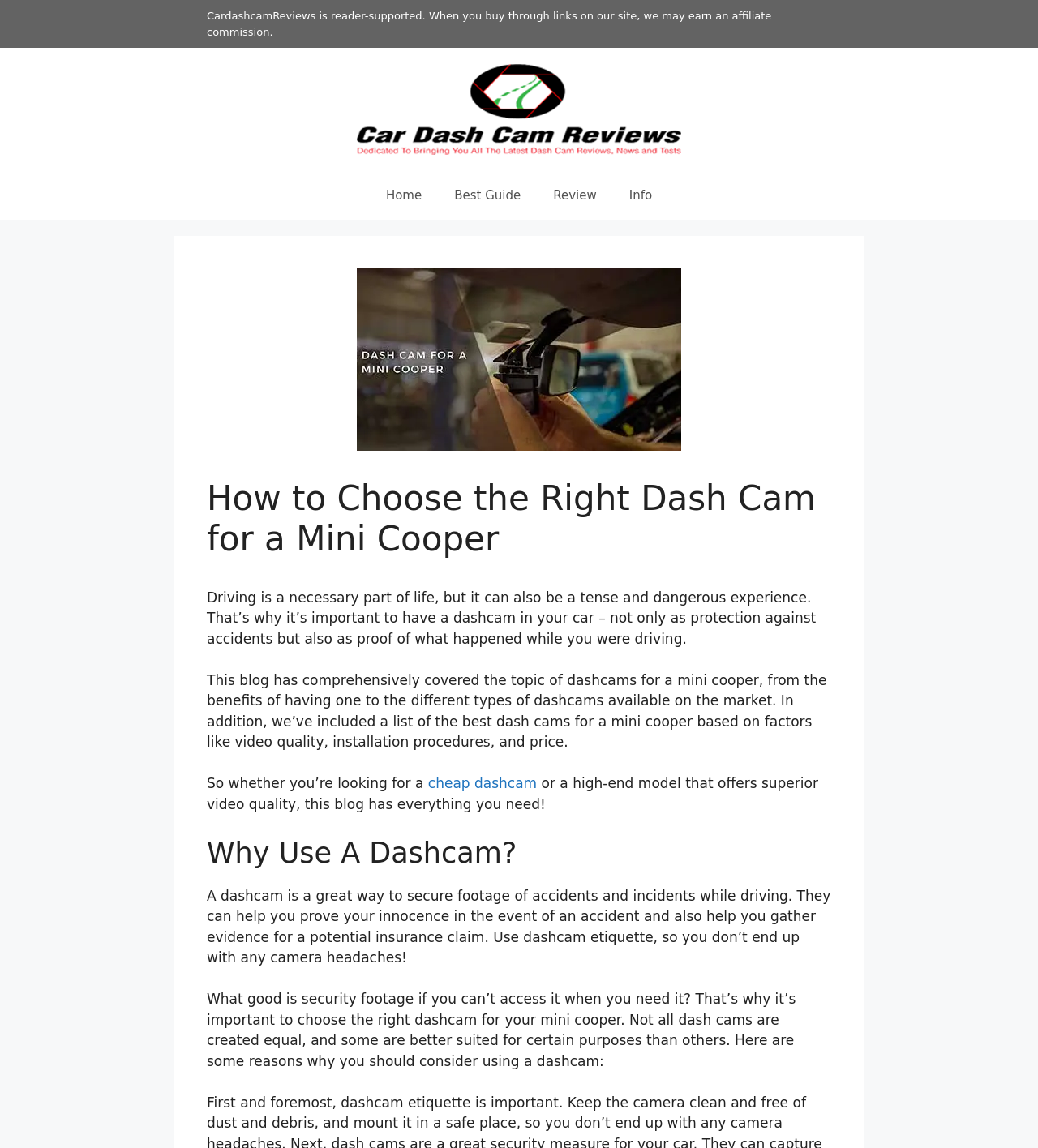What is the purpose of a dashcam?
Please give a detailed and elaborate answer to the question.

According to the webpage, a dashcam is a great way to secure footage of accidents and incidents while driving. It can help prove innocence in the event of an accident and also help gather evidence for a potential insurance claim.